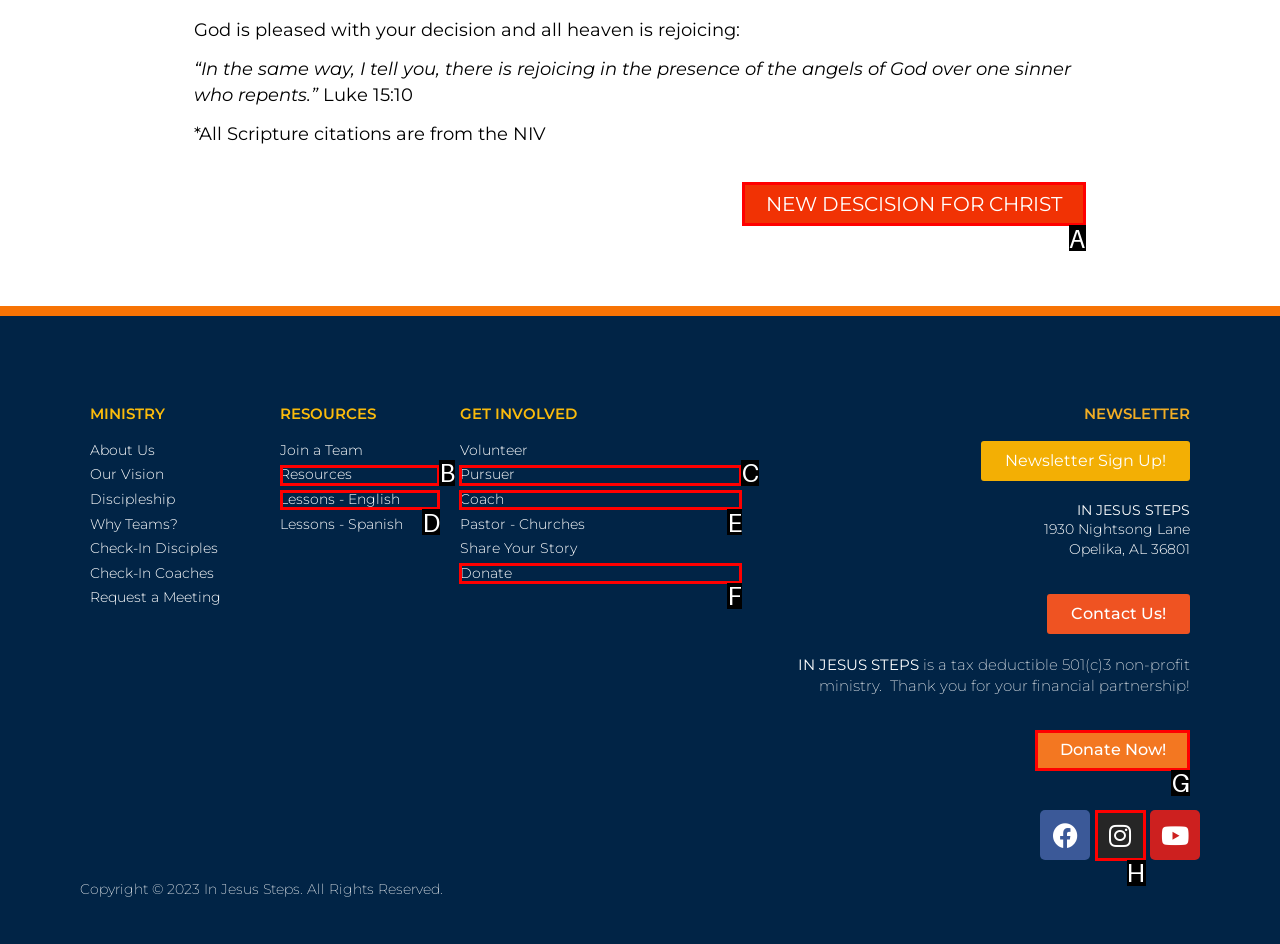Determine which UI element I need to click to achieve the following task: Click on the 'home' link Provide your answer as the letter of the selected option.

None